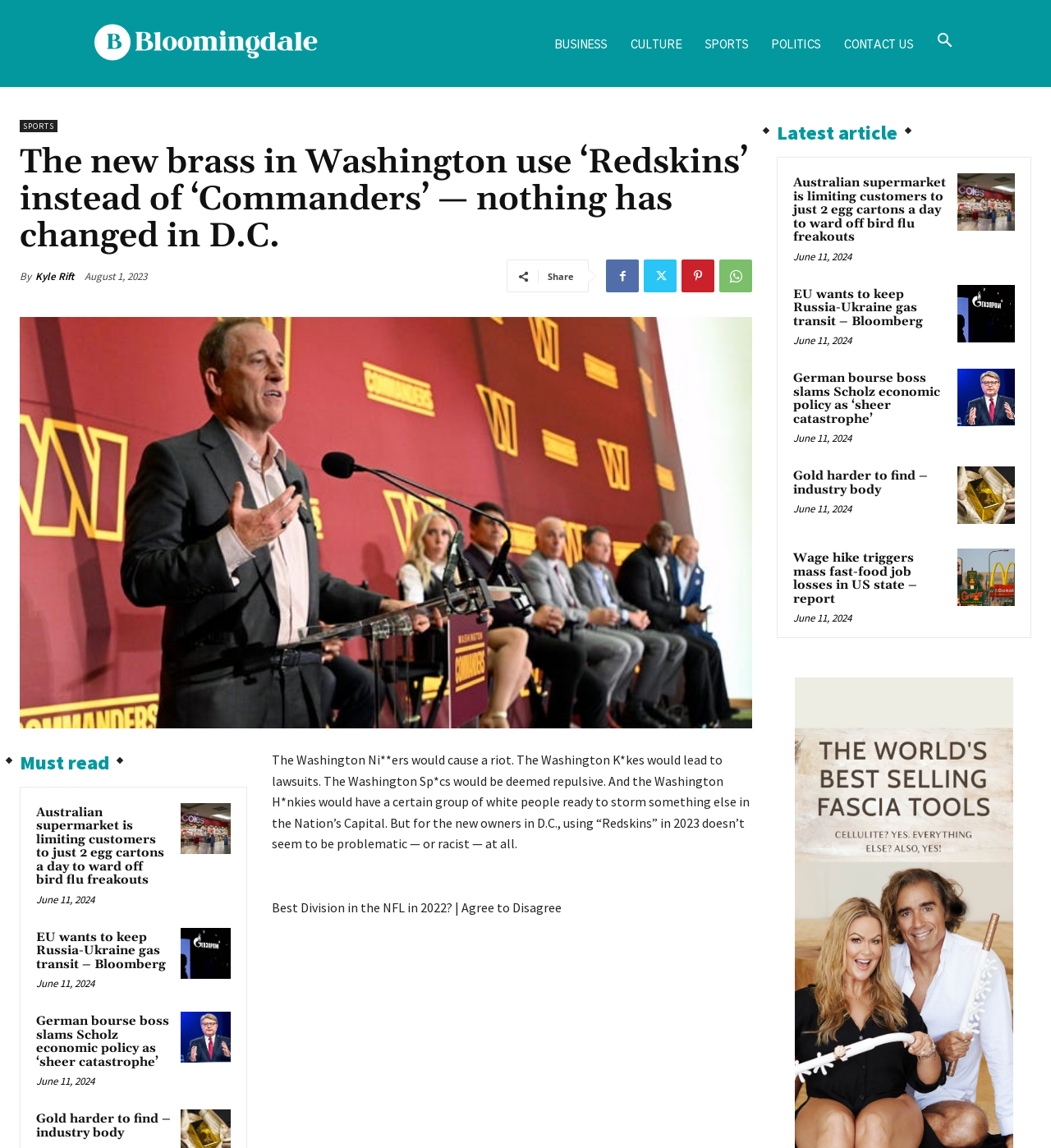Identify the bounding box coordinates of the section to be clicked to complete the task described by the following instruction: "Log in or sign up". The coordinates should be four float numbers between 0 and 1, formatted as [left, top, right, bottom].

None